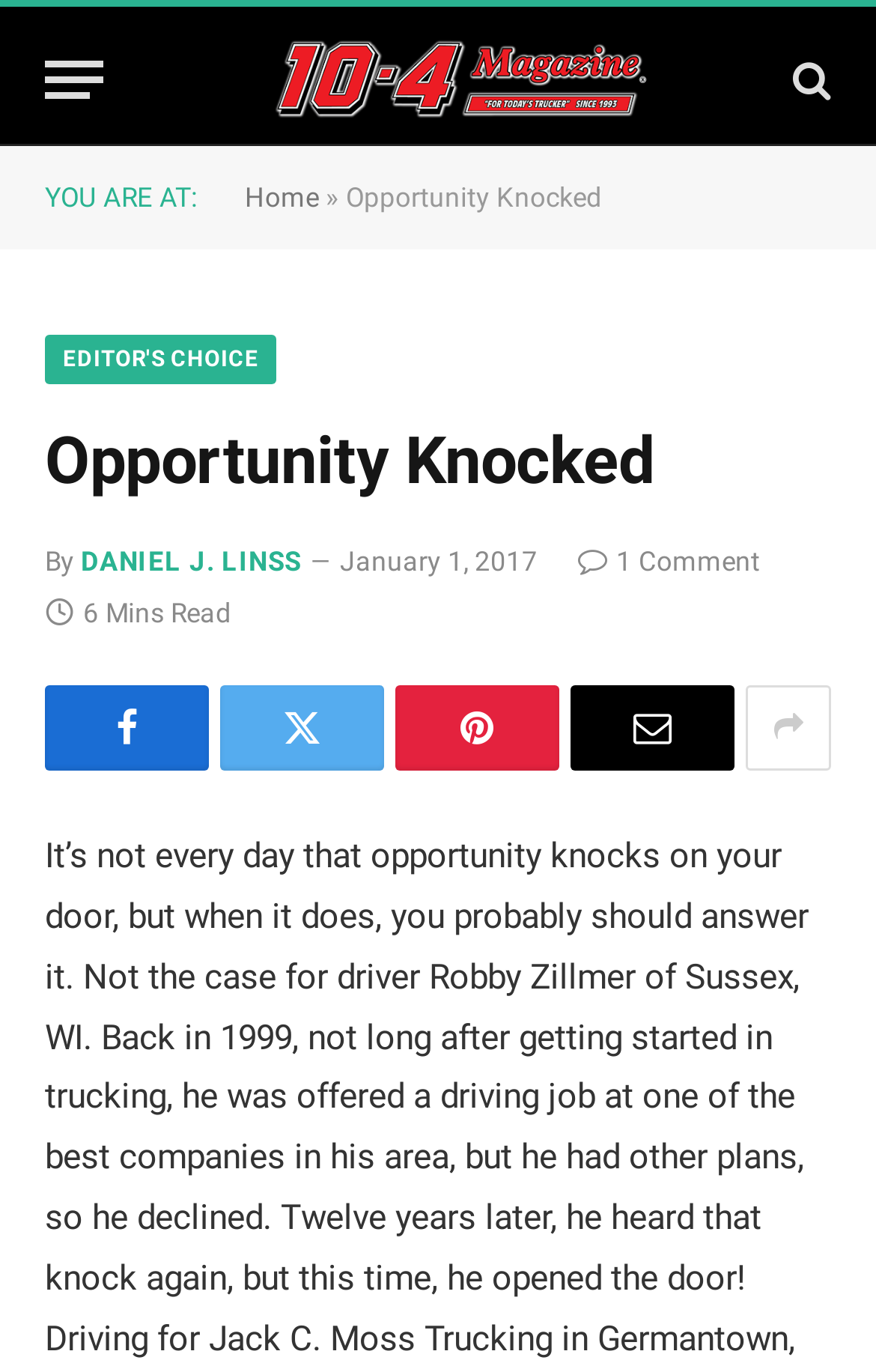Please reply to the following question with a single word or a short phrase:
What is the name of the magazine?

10-4 Magazine